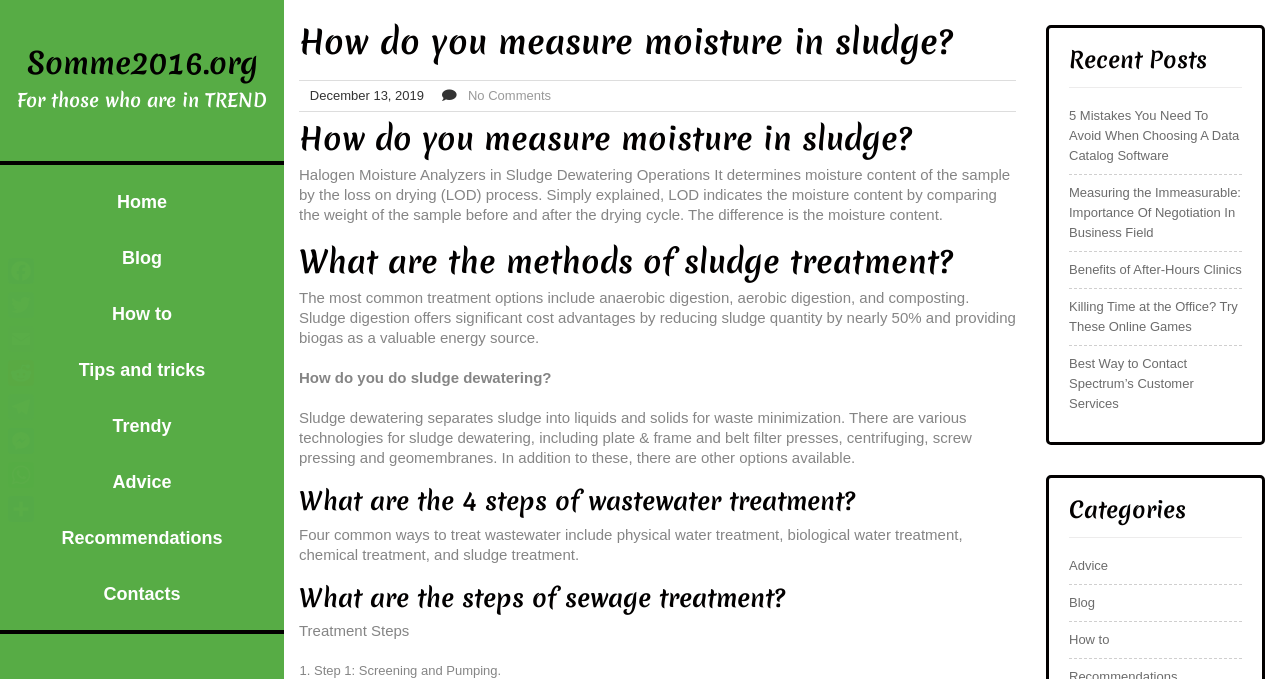Determine the bounding box coordinates of the clickable area required to perform the following instruction: "Click on the 'Home' link". The coordinates should be represented as four float numbers between 0 and 1: [left, top, right, bottom].

[0.0, 0.256, 0.222, 0.339]